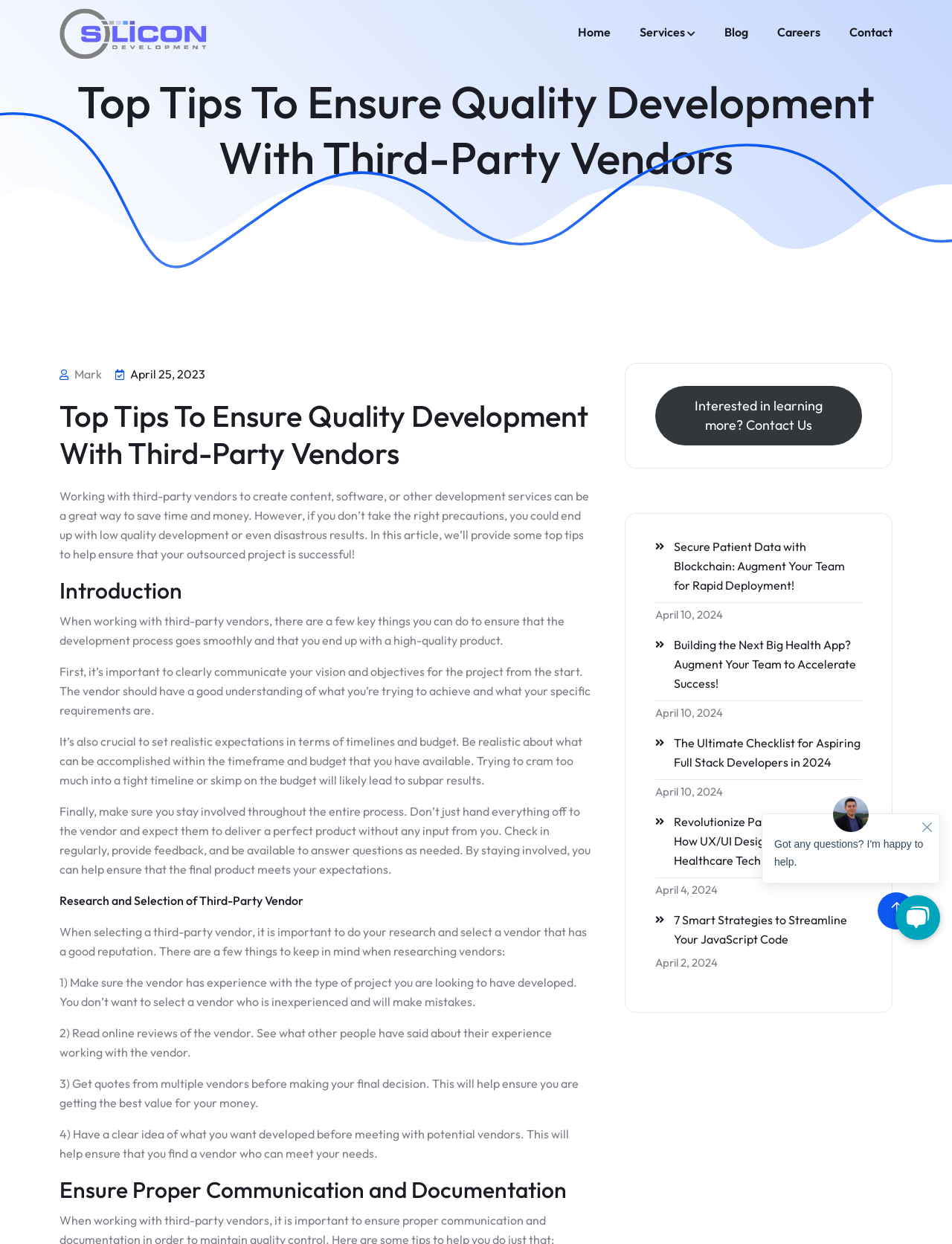Find the bounding box coordinates of the element to click in order to complete the given instruction: "Read the article 'Top Tips To Ensure Quality Development With Third-Party Vendors'."

[0.062, 0.393, 0.619, 0.451]